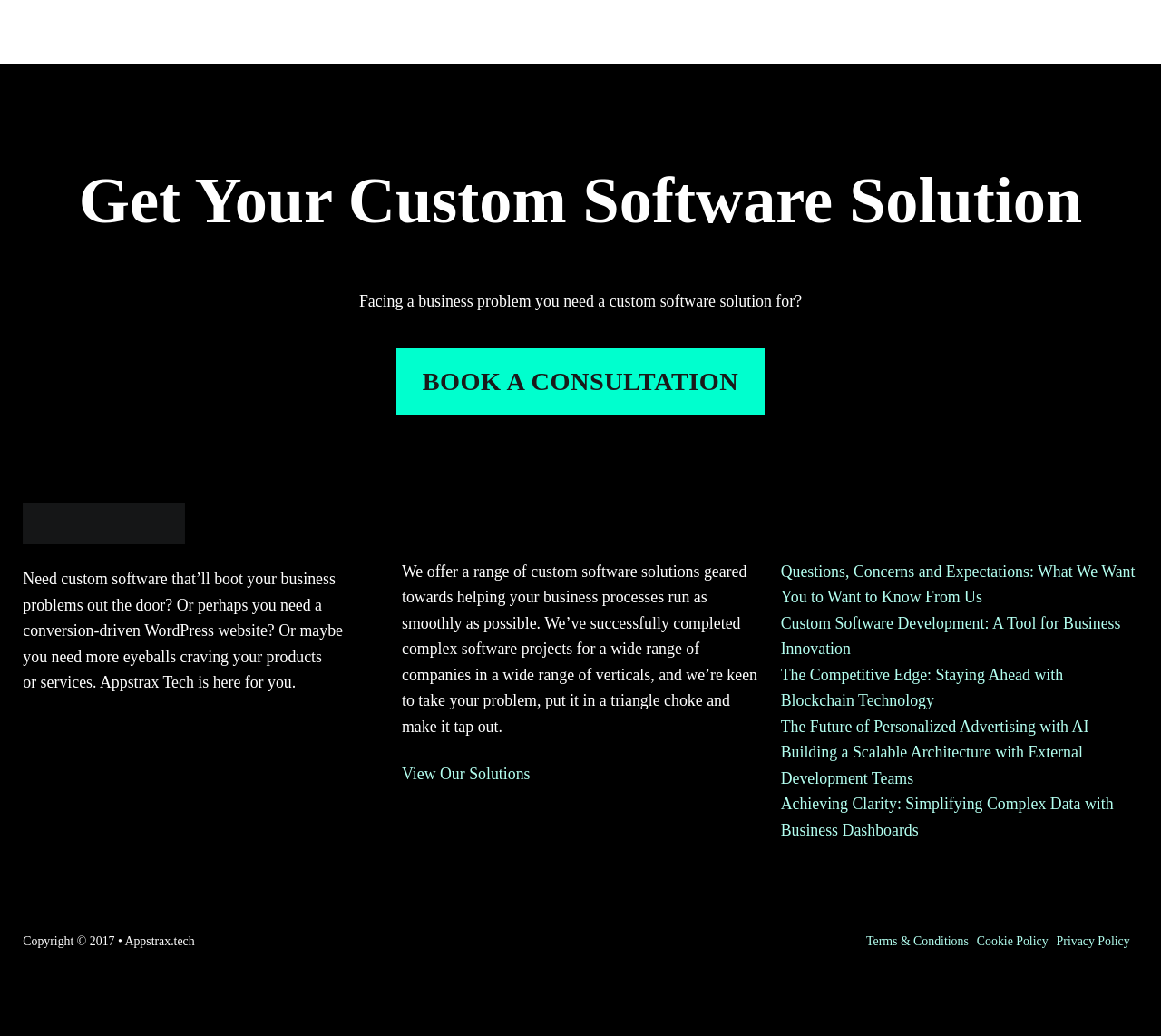Determine the bounding box coordinates of the clickable region to carry out the instruction: "Read the latest article 'Questions, Concerns and Expectations: What We Want You to Want to Know From Us'".

[0.672, 0.543, 0.978, 0.585]